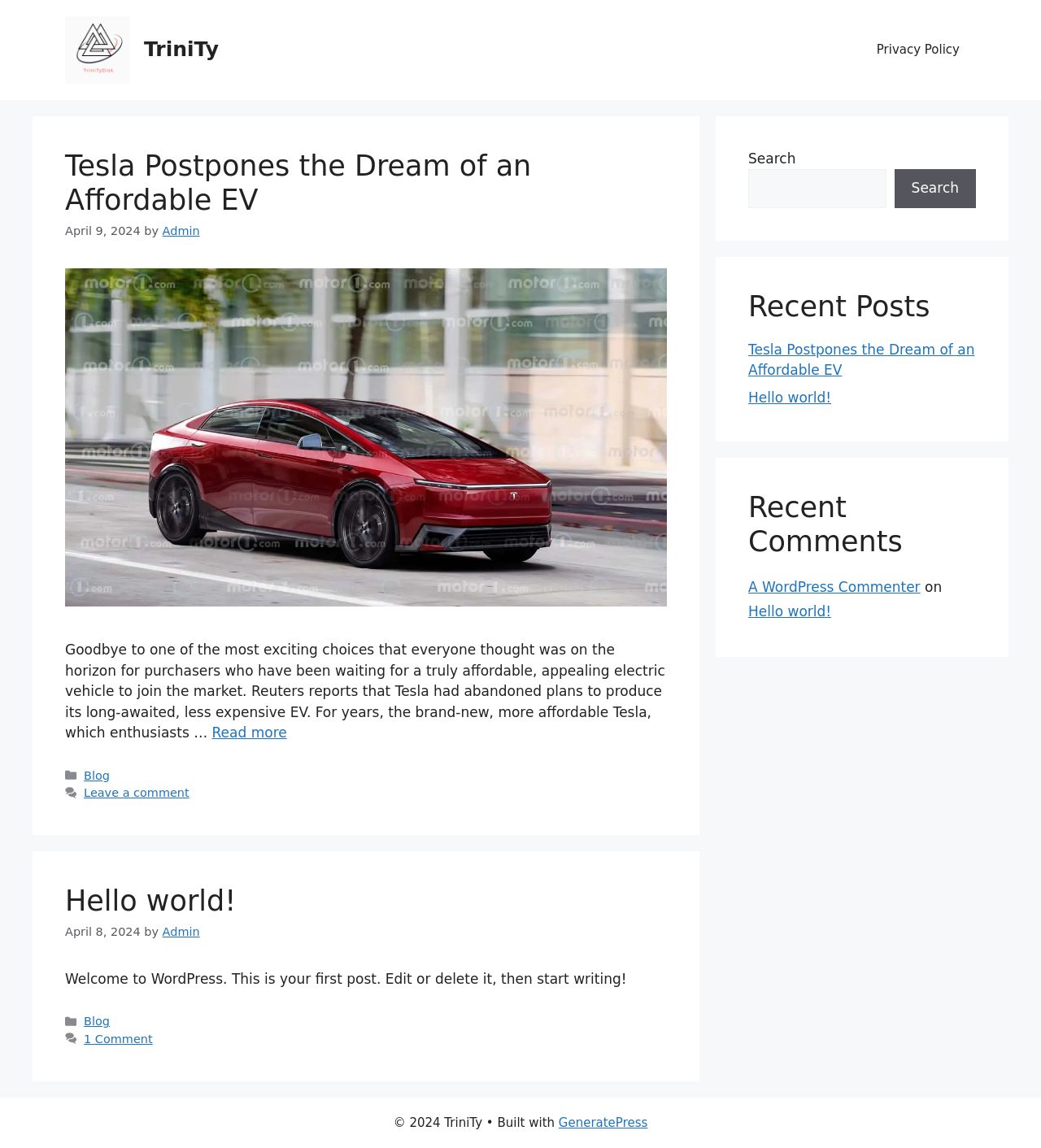What is the name of the website?
Please give a well-detailed answer to the question.

The name of the website is 'TriniTy' which is mentioned in the banner section at the top of the webpage.